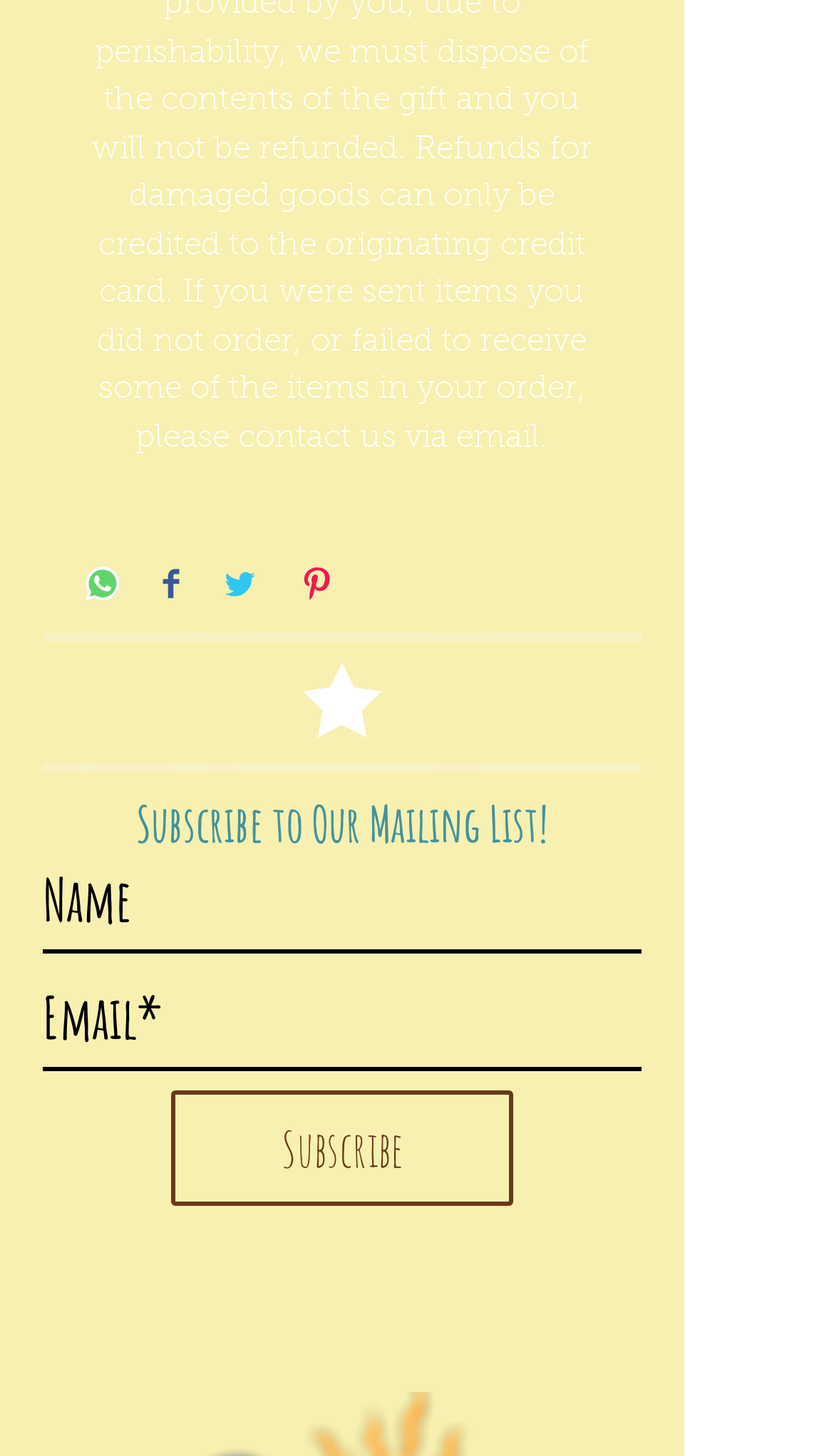Bounding box coordinates are specified in the format (top-left x, top-left y, bottom-right x, bottom-right y). All values are floating point numbers bounded between 0 and 1. Please provide the bounding box coordinate of the region this sentence describes: Subscribe

[0.205, 0.75, 0.615, 0.829]